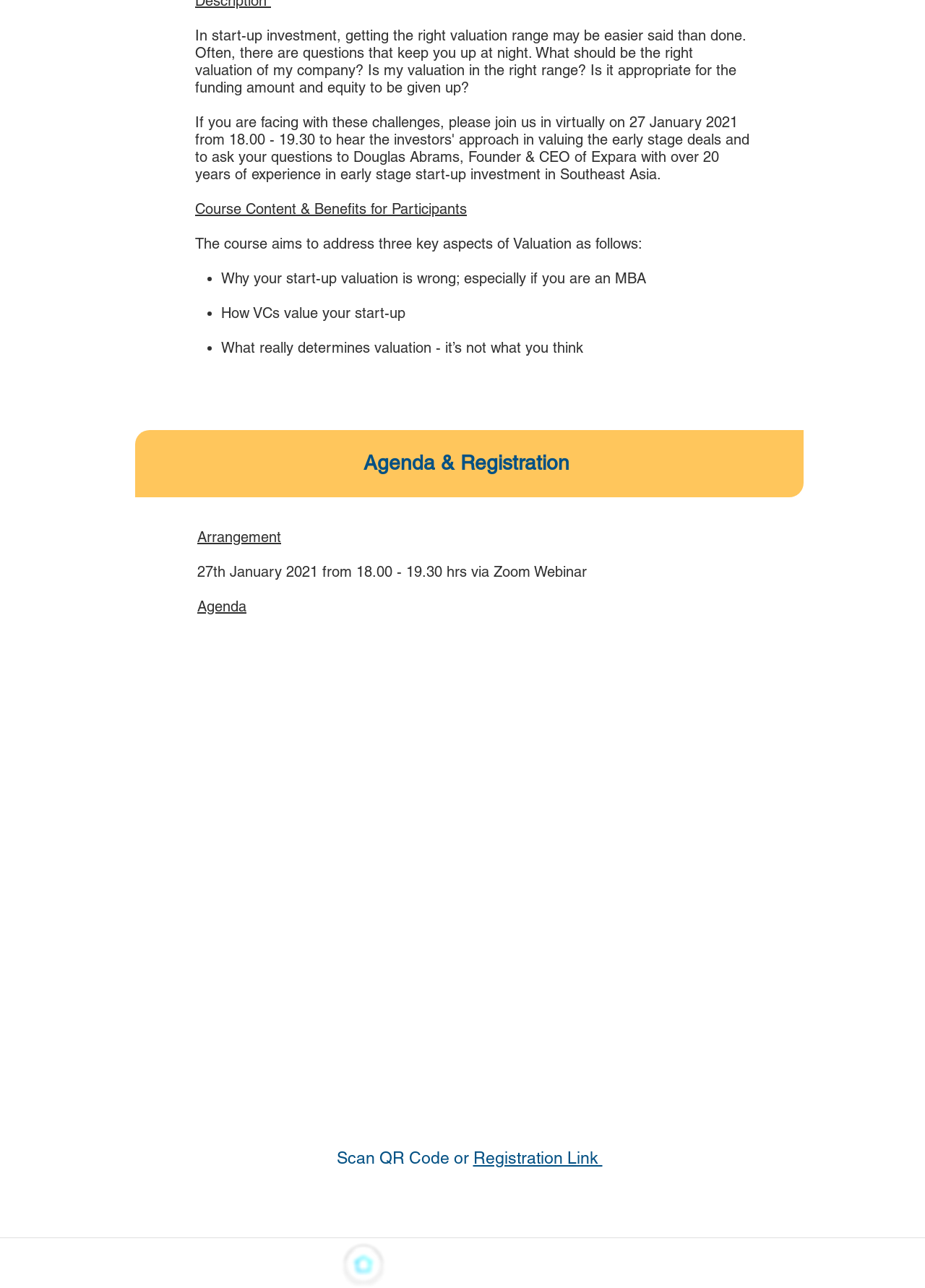What is the date of the webinar?
From the details in the image, answer the question comprehensively.

The date of the webinar can be found in the 'Arrangement' section, which mentions '27th January 2021 from 18.00 - 19.30 hrs via Zoom Webinar'.